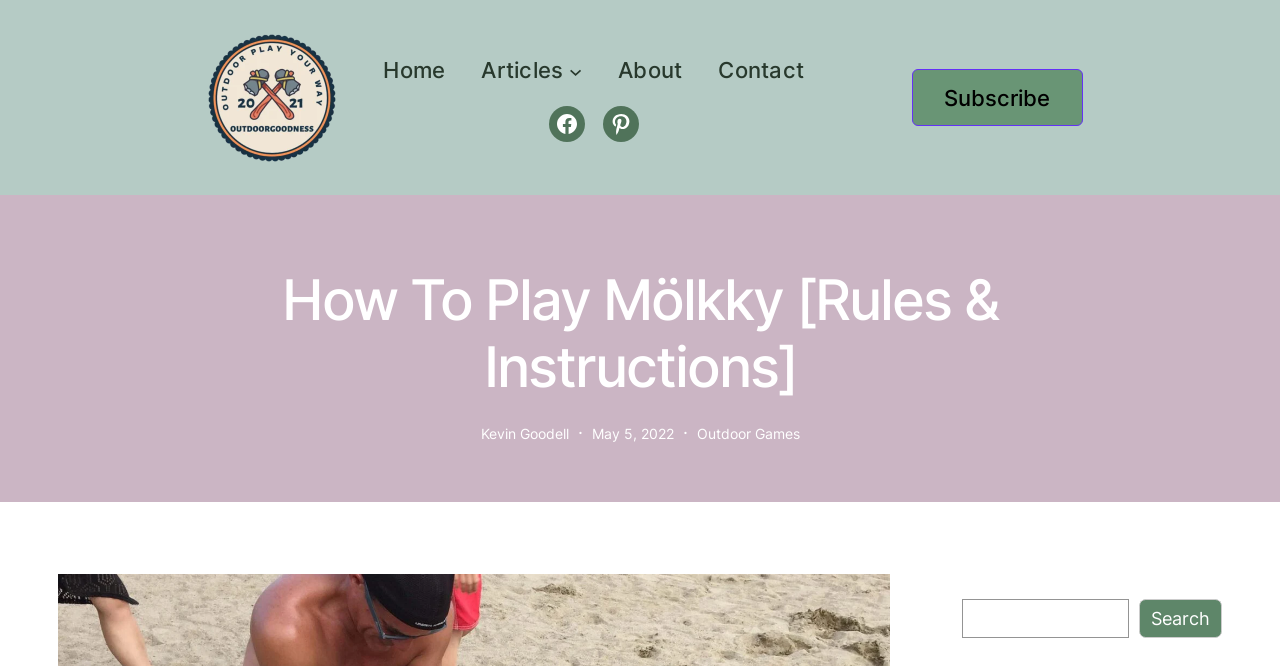Locate the coordinates of the bounding box for the clickable region that fulfills this instruction: "Search for something".

[0.752, 0.9, 0.882, 0.958]